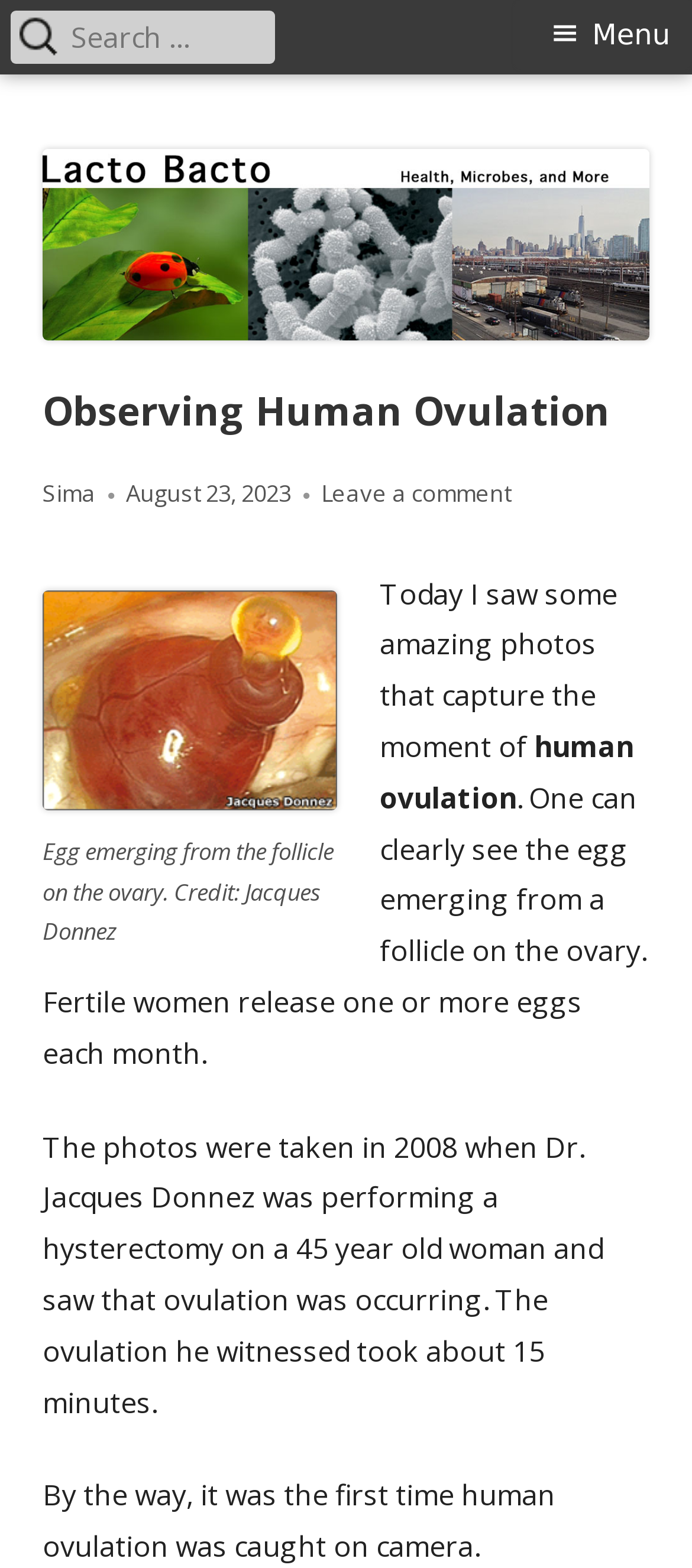Create a full and detailed caption for the entire webpage.

The webpage is about observing human ovulation, with a focus on a specific event where a doctor captured the moment on camera. At the top left, there is a link to "Lacto Bacto" and a static text "Health, Microbes, and More". A navigation menu labeled "Primary Menu" spans the entire top of the page, with a button to expand or collapse it on the top right. 

Below the navigation menu, there is an image of "Lacto Bacto" that takes up most of the width of the page. Above the image, there is a header section with a heading "Observing Human Ovulation" and information about the author, publication date, and a link to leave a comment. 

The image is accompanied by a figure with a caption describing a photo of an egg emerging from a follicle on the ovary, credited to Jacques Donnez. Below the image, there are four paragraphs of text that describe the event of human ovulation, including the story of how Dr. Jacques Donnez captured the moment on camera during a hysterectomy procedure. The text explains that this was the first time human ovulation was caught on camera.